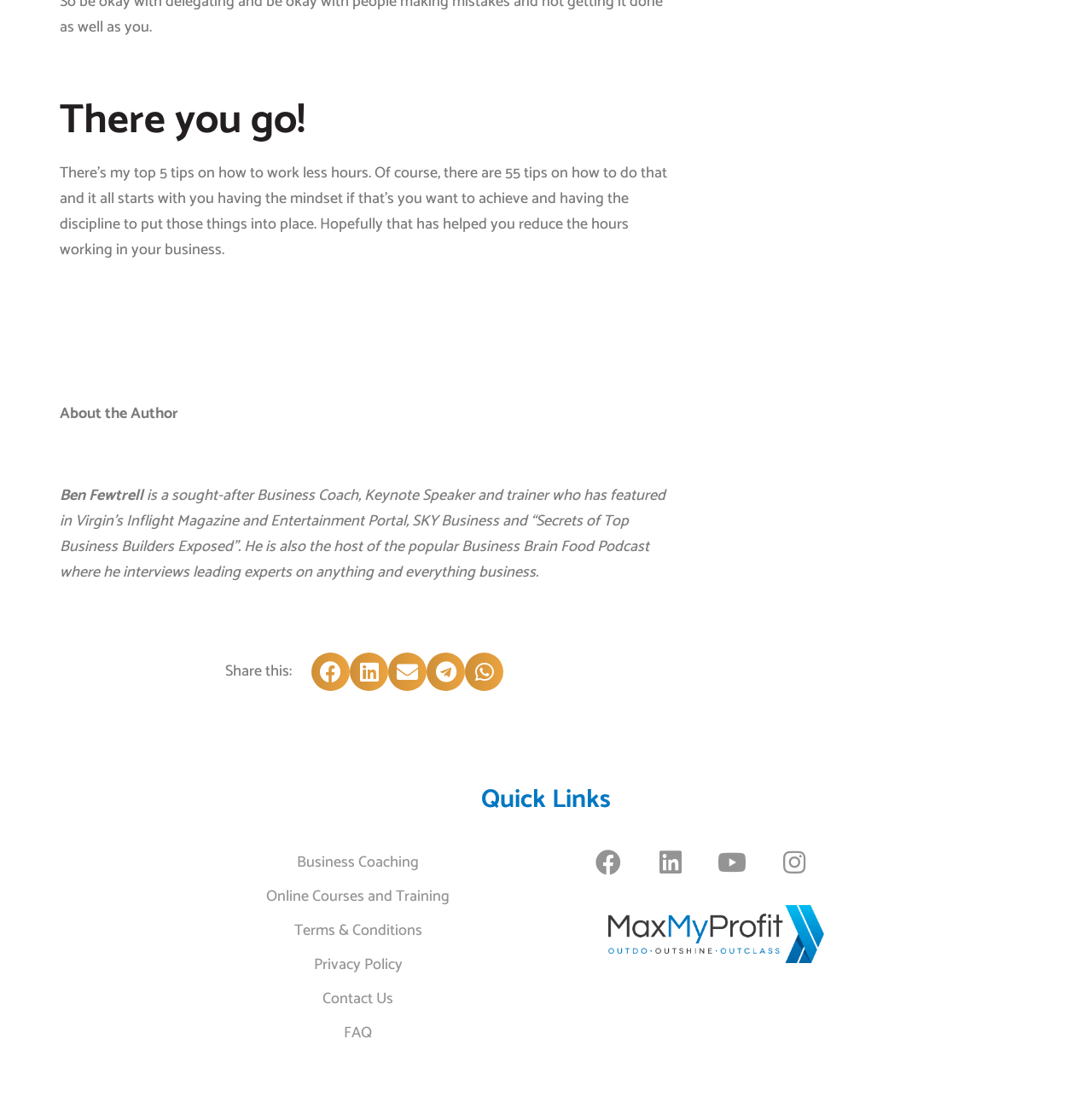Use a single word or phrase to answer the question:
What is the author's name?

Ben Fewtrell